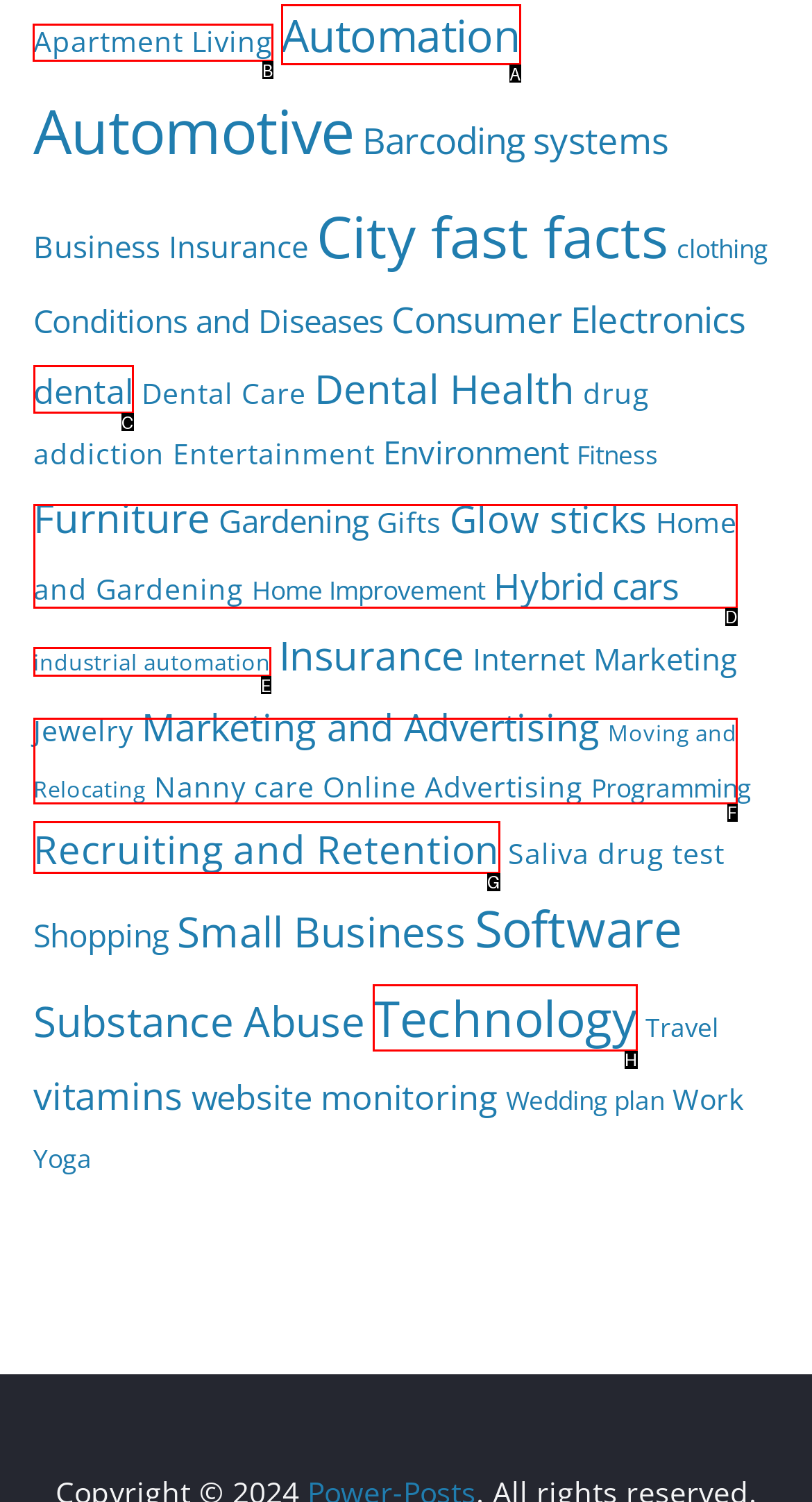Select the correct UI element to complete the task: Click on Apartment Living
Please provide the letter of the chosen option.

B